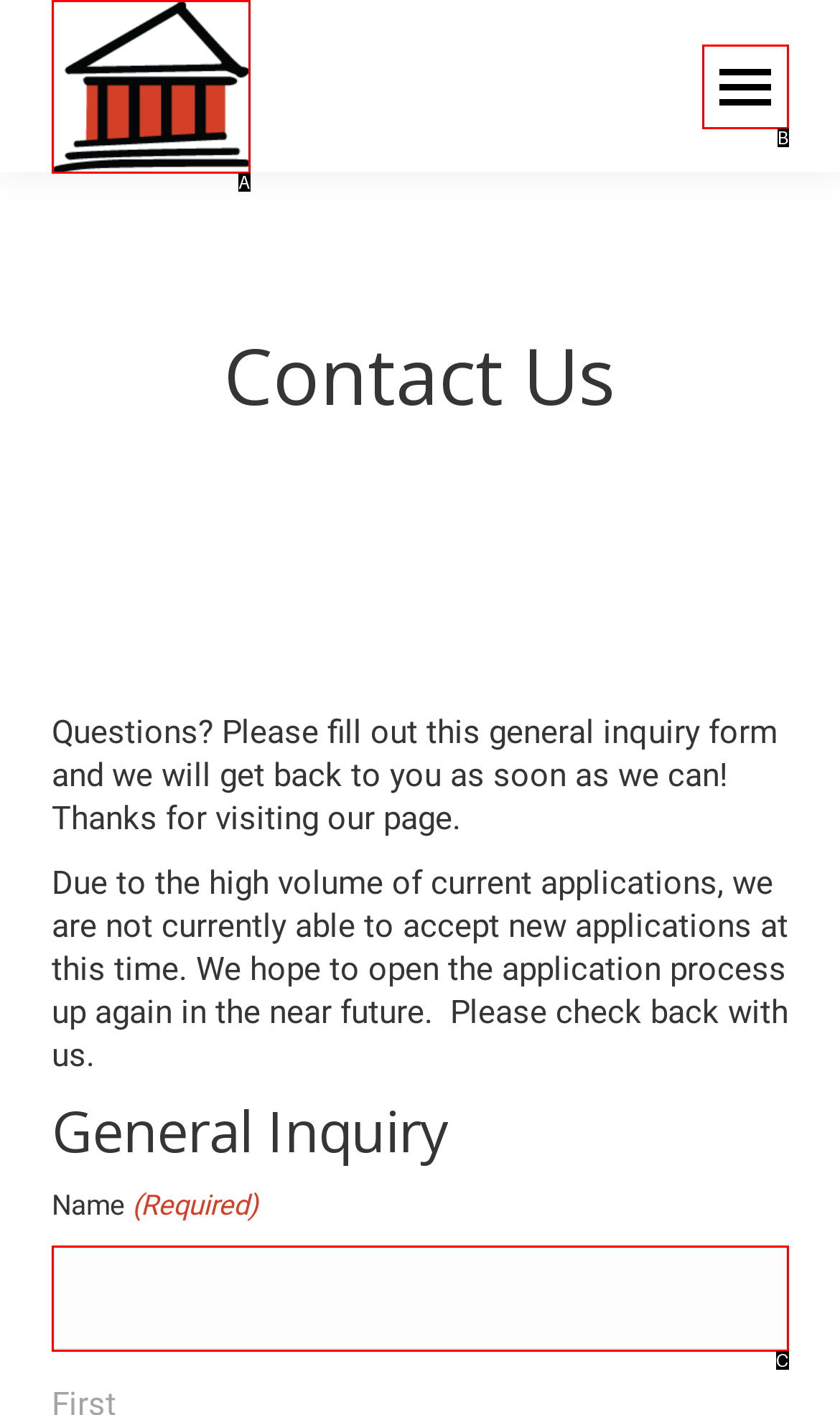Given the element description: alt="The Service Dog Institute"
Pick the letter of the correct option from the list.

A